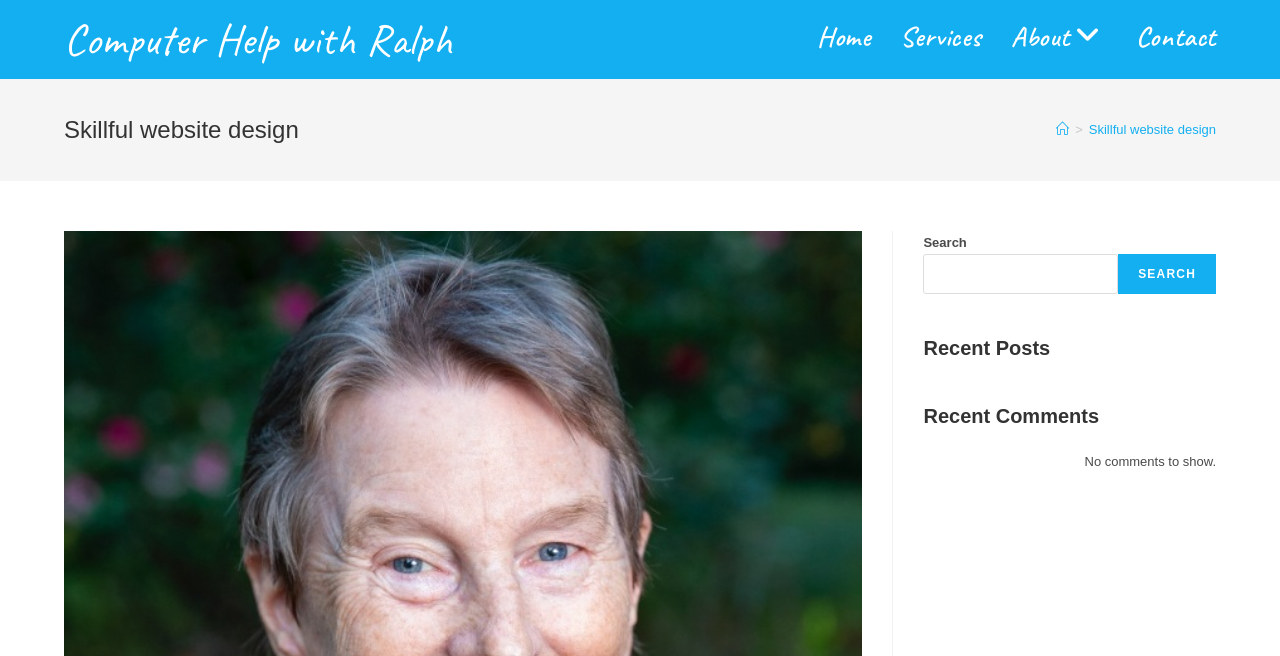Please find the top heading of the webpage and generate its text.

Skillful website design